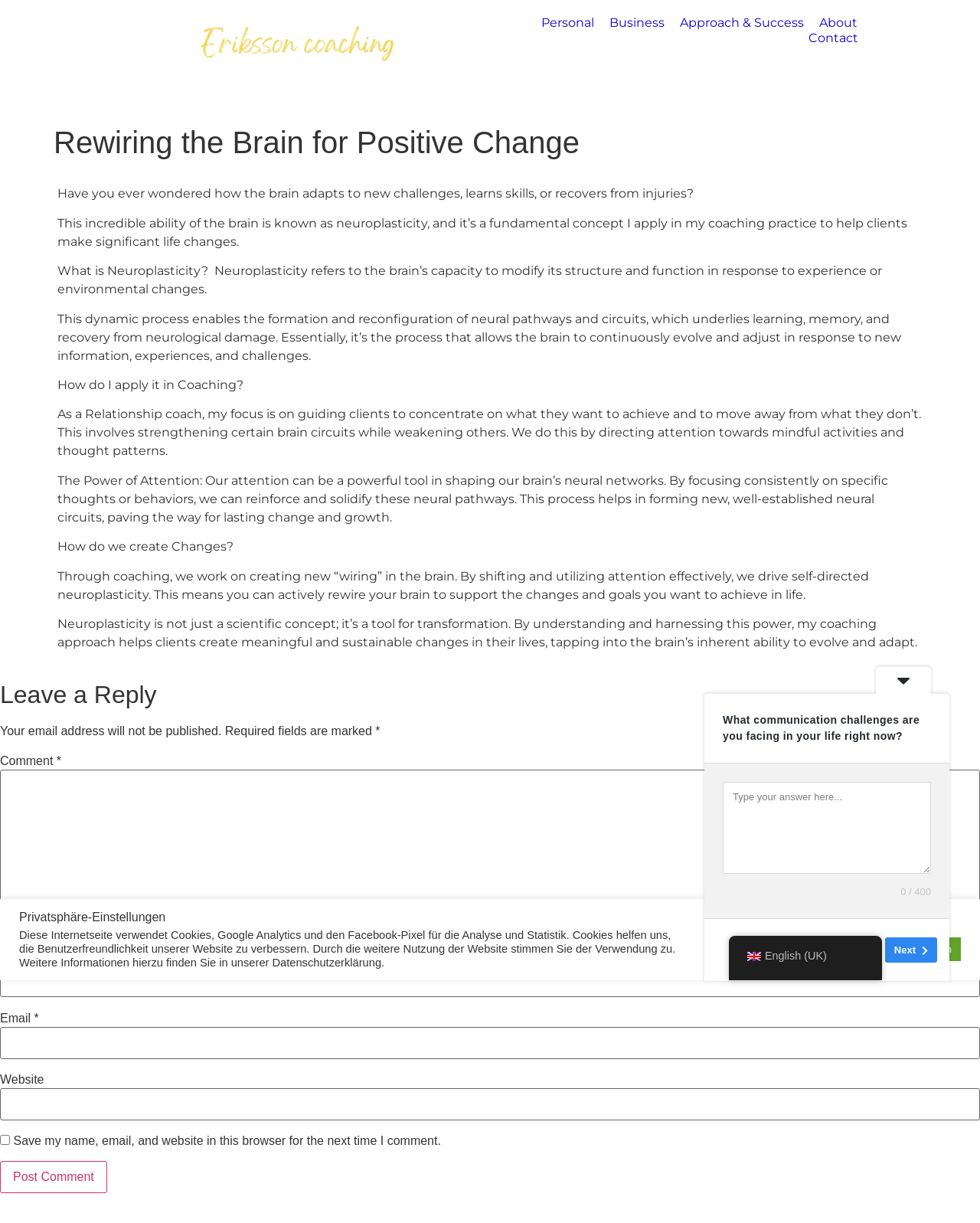What is the main topic of this webpage?
Please provide a single word or phrase answer based on the image.

Neuroplasticity Coaching